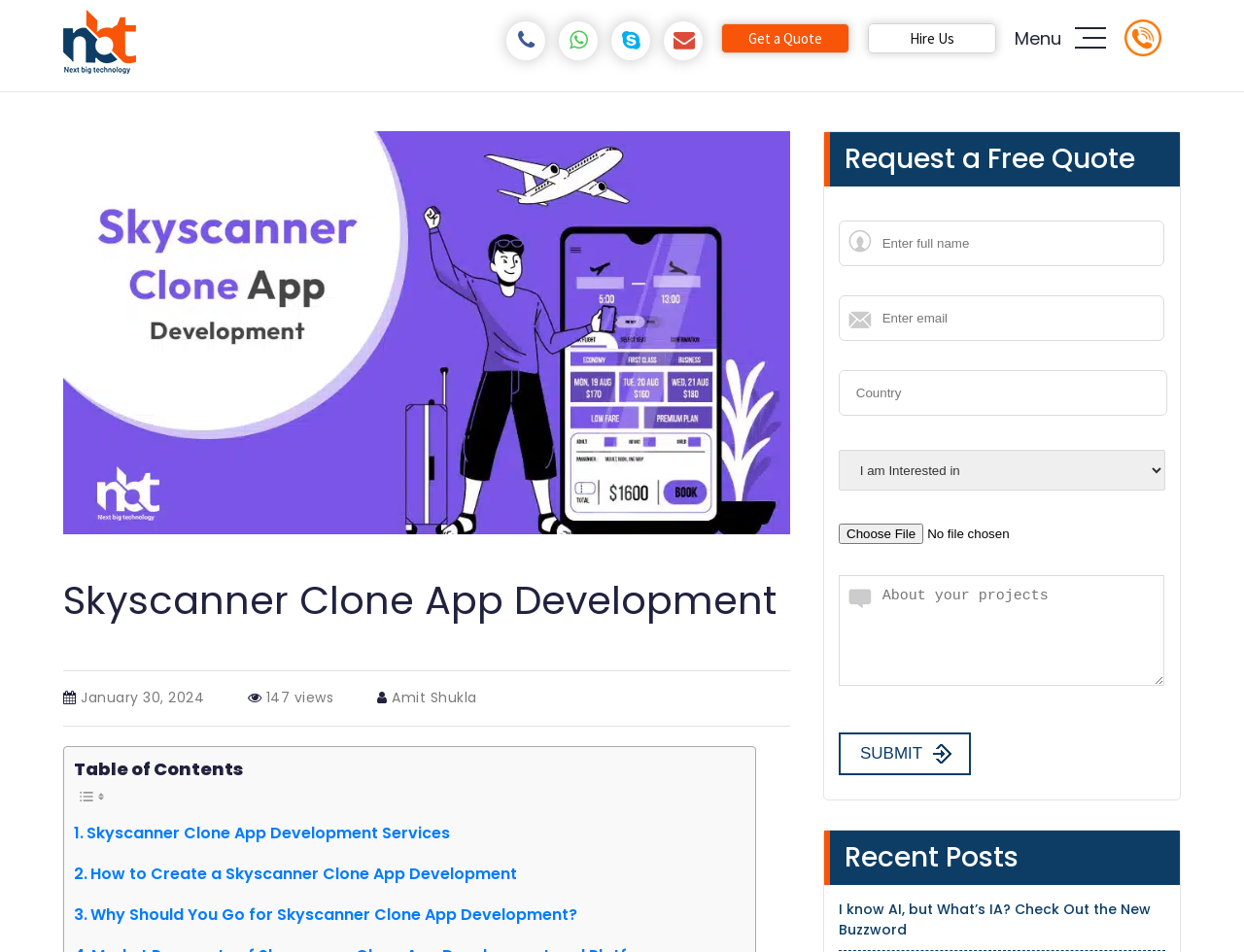From the image, can you give a detailed response to the question below:
How many contact methods are provided?

There are four contact methods provided, which are phone, whatsapp, skype, and mailto, located at the top right corner of the webpage, with bounding boxes of [0.408, 0.022, 0.437, 0.064], [0.45, 0.022, 0.48, 0.064], [0.492, 0.022, 0.522, 0.064], and [0.534, 0.022, 0.566, 0.064] respectively.